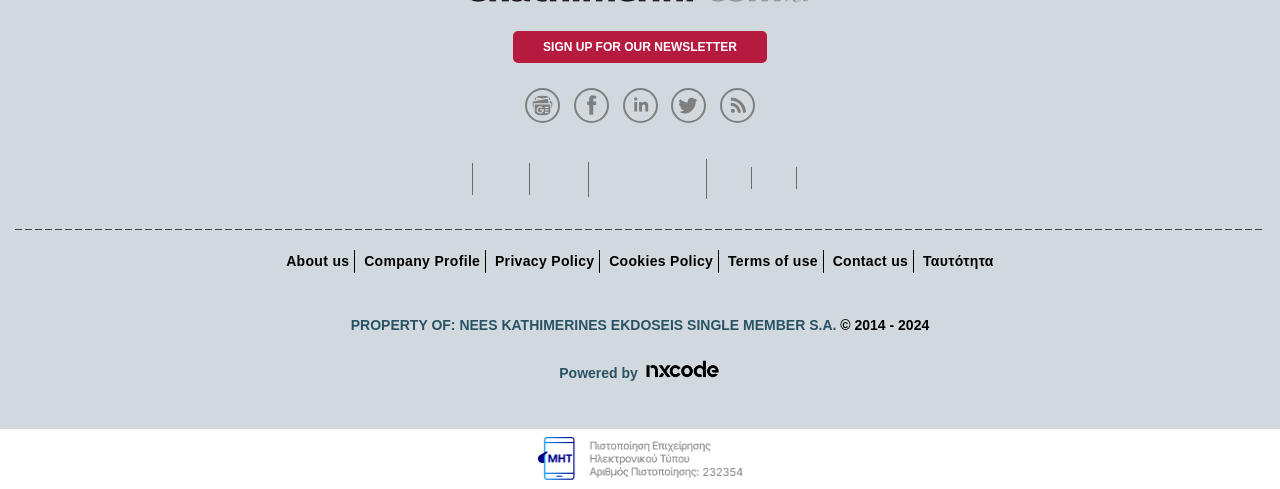Kindly respond to the following question with a single word or a brief phrase: 
What is the name of the company that owns the website?

NEES KATHIMERINES EKDOSEIS SINGLE MEMBER S.A.